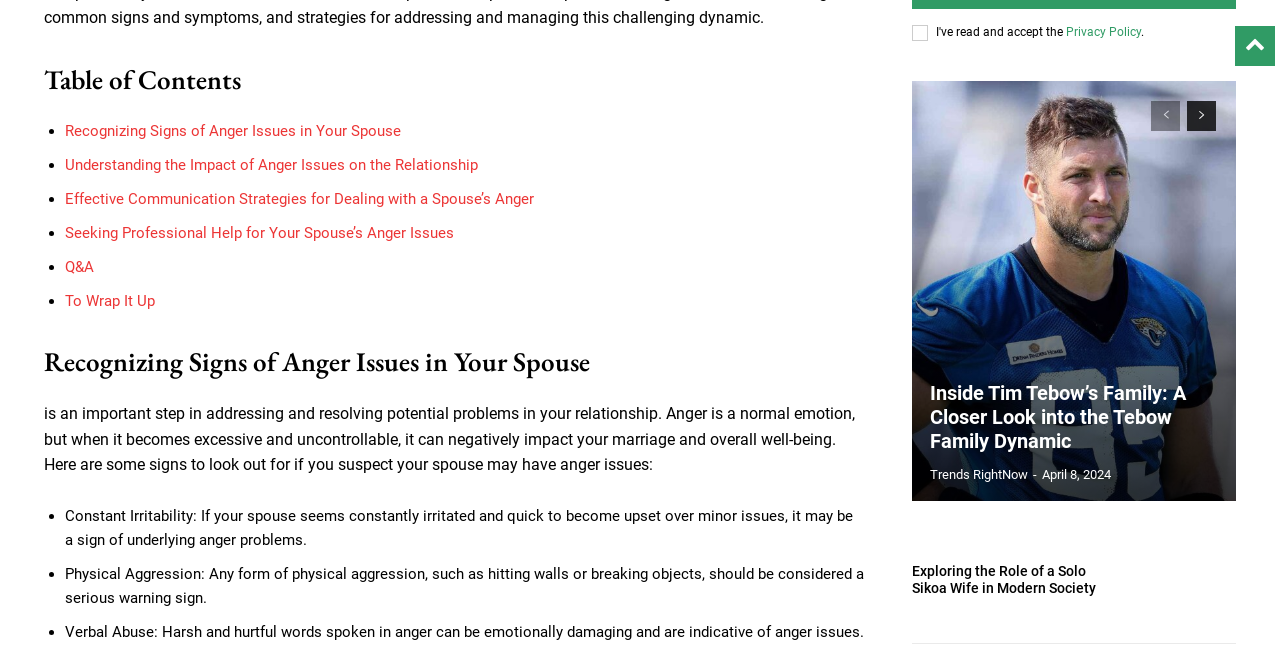Identify the bounding box coordinates for the element you need to click to achieve the following task: "Click on 'next-page'". The coordinates must be four float values ranging from 0 to 1, formatted as [left, top, right, bottom].

[0.927, 0.154, 0.95, 0.2]